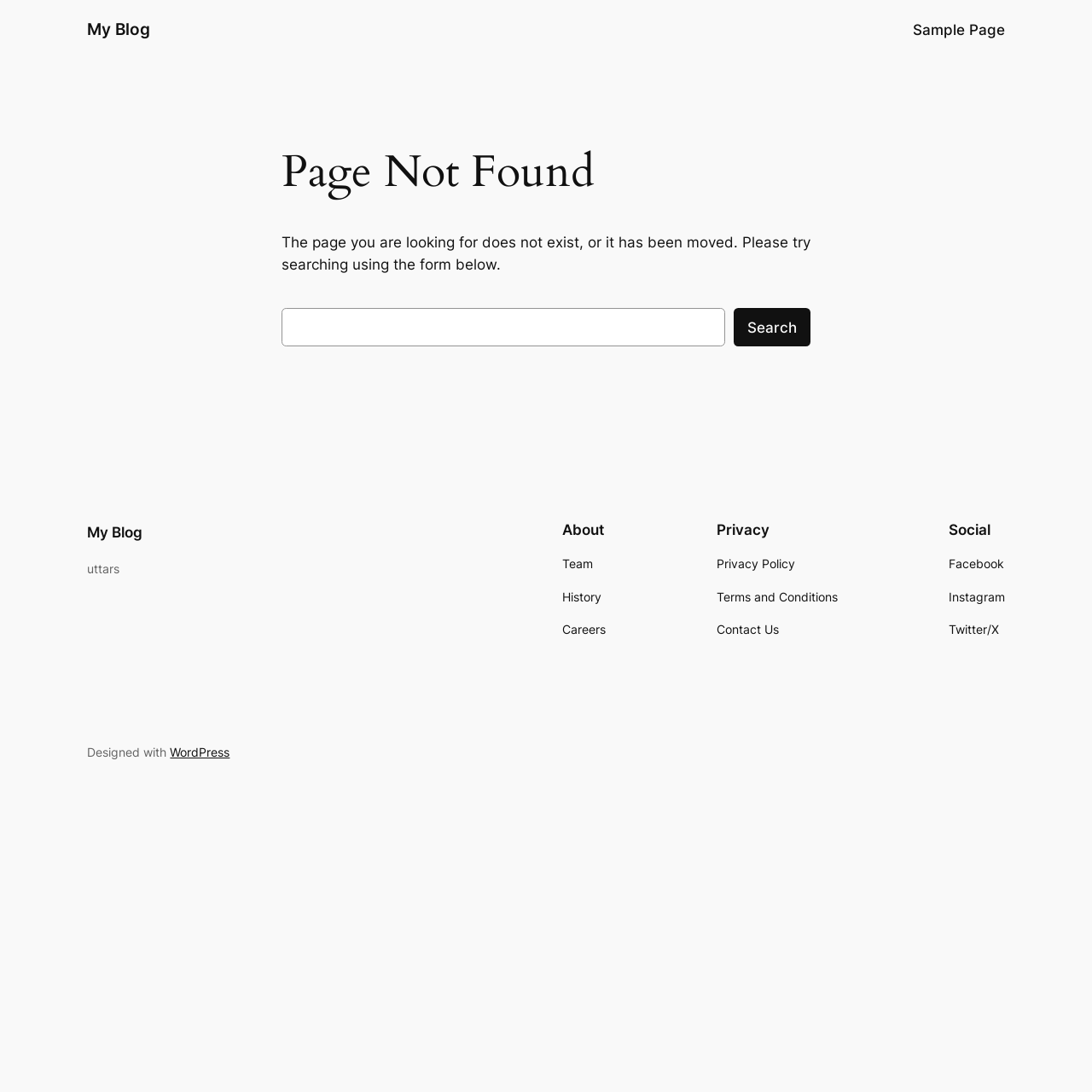Show the bounding box coordinates of the region that should be clicked to follow the instruction: "search for something."

[0.258, 0.282, 0.664, 0.317]